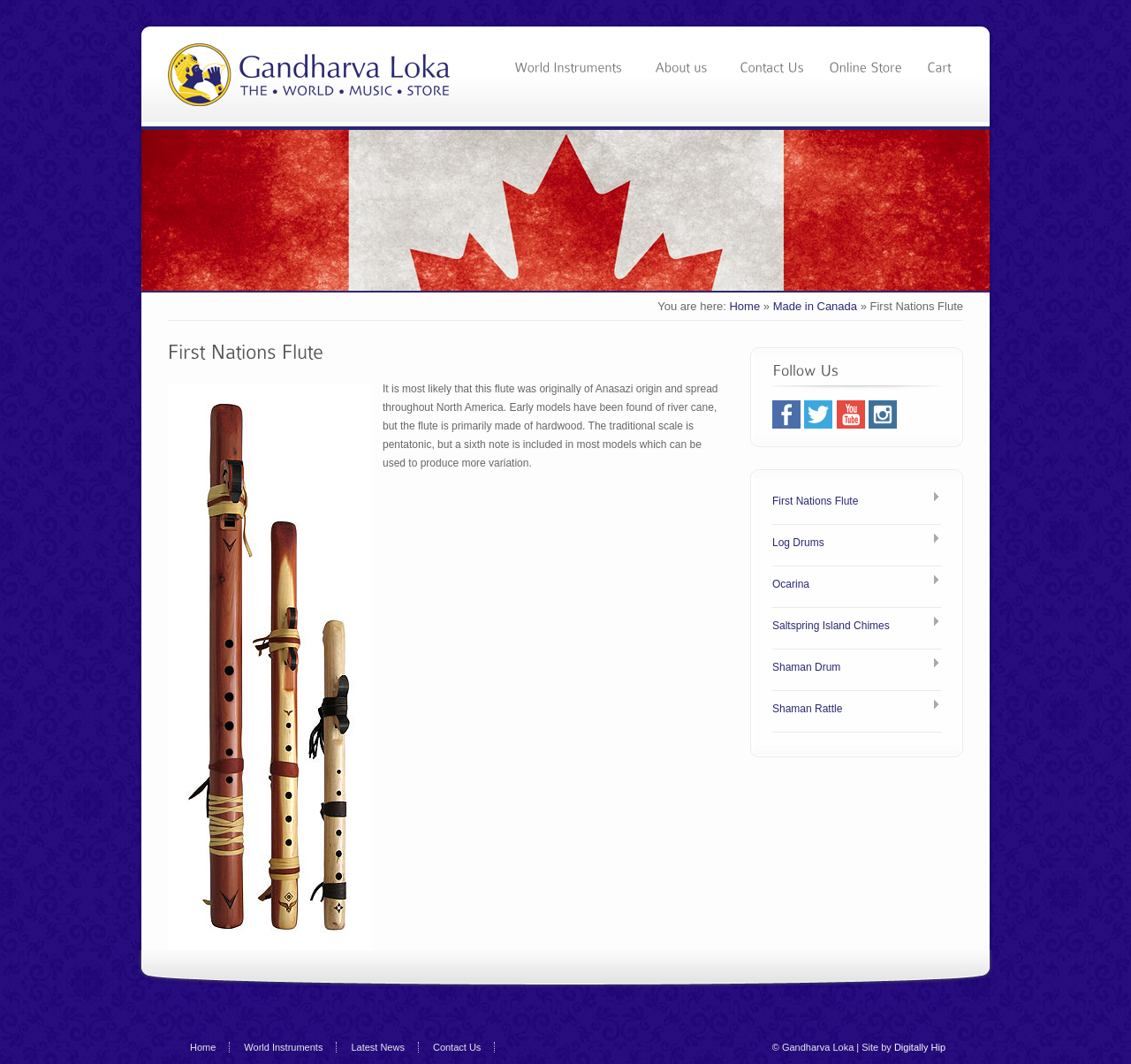Generate a thorough explanation of the webpage's elements.

This webpage is about First Nations Flute, with a logo at the top left corner. The top navigation bar has five links: "World Instruments", "About us", "Contact Us", "Online Store", and "Cart", which are evenly spaced and aligned horizontally. Below the navigation bar, there is a breadcrumb trail indicating the current page location, with links to "Home" and "Made in Canada".

The main content area has a heading "First Nations Flute" at the top, followed by an image of a flute on the left and a block of text on the right. The text describes the origin and characteristics of the First Nations Flute. 

On the right side of the page, there is a section titled "Follow Us" with links to social media platforms, including Facebook, Twitter, Youtube, and Instagram, each accompanied by an icon. Below this section, there are several links to other types of instruments, including Log Drums, Ocarina, Saltspring Island Chimes, Shaman Drum, and Shaman Rattle.

At the bottom of the page, there is a footer section with links to "Home", "World Instruments", "Latest News", and "Contact Us", as well as a copyright notice and a link to the website developer, Digitally Hip.